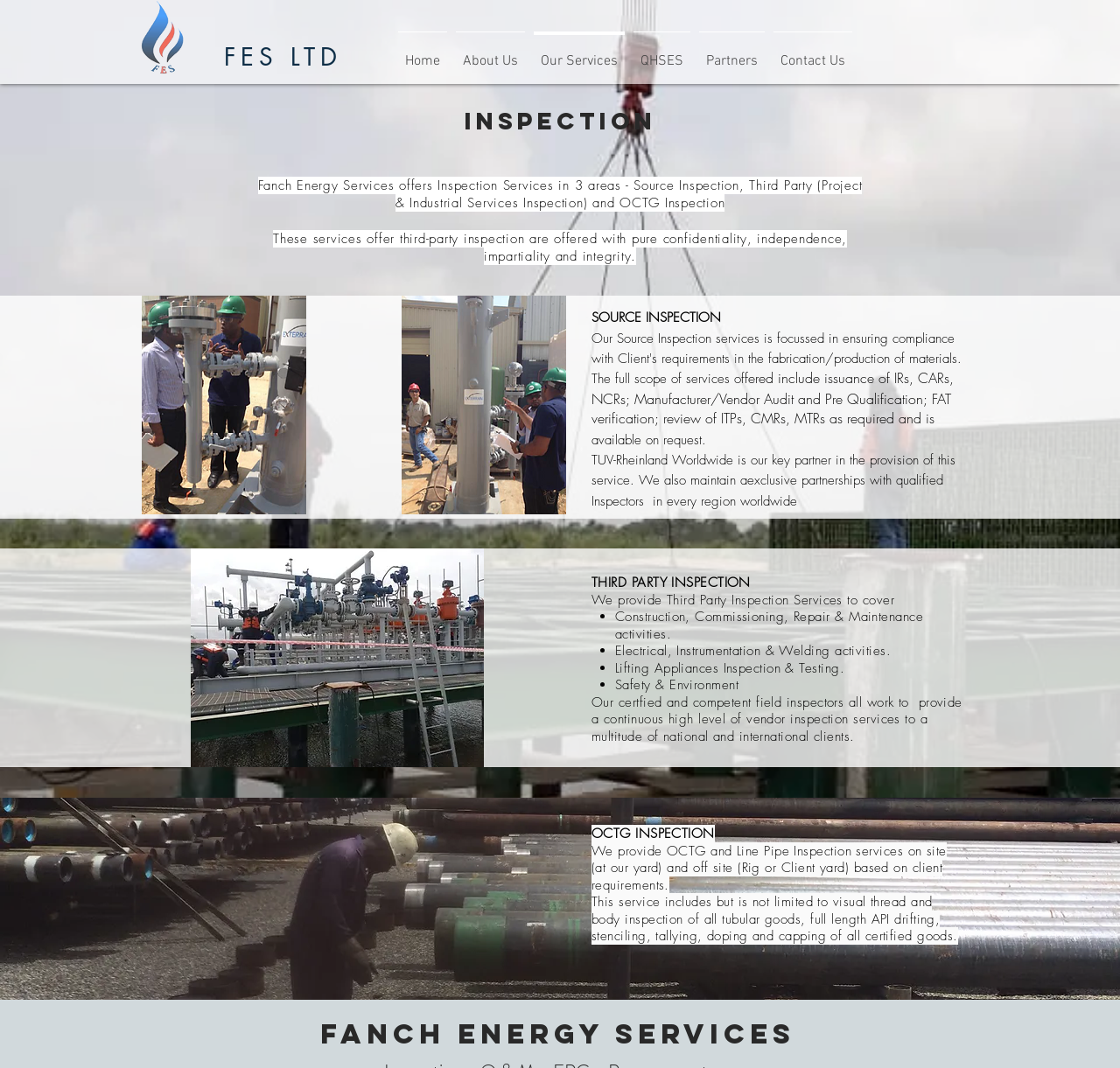What is the name of the company?
Refer to the screenshot and deliver a thorough answer to the question presented.

The name of the company can be found in the heading 'FES LTD' with bounding box coordinates [0.191, 0.038, 0.315, 0.068] and also in the logo image 'FESlogo.jpg' with bounding box coordinates [0.126, 0.0, 0.165, 0.07] and 'FESlogo_edited.png' with bounding box coordinates [0.126, 0.0, 0.165, 0.07].